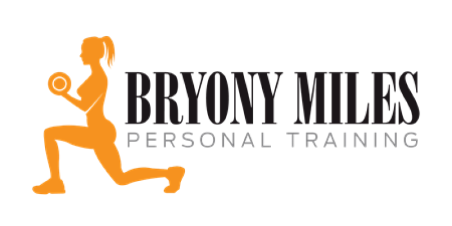Give a concise answer using only one word or phrase for this question:
What is the dominant color of the silhouette?

Orange